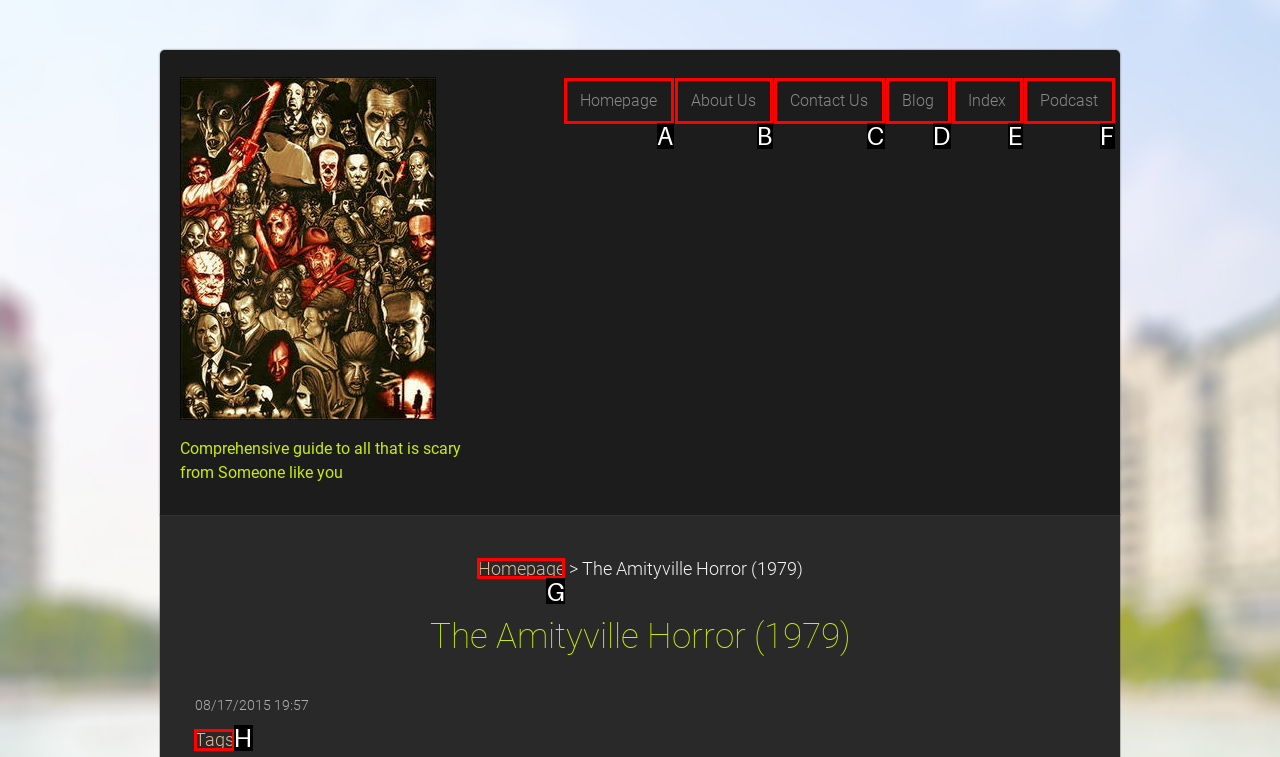Find the appropriate UI element to complete the task: Explore Tags. Indicate your choice by providing the letter of the element.

H